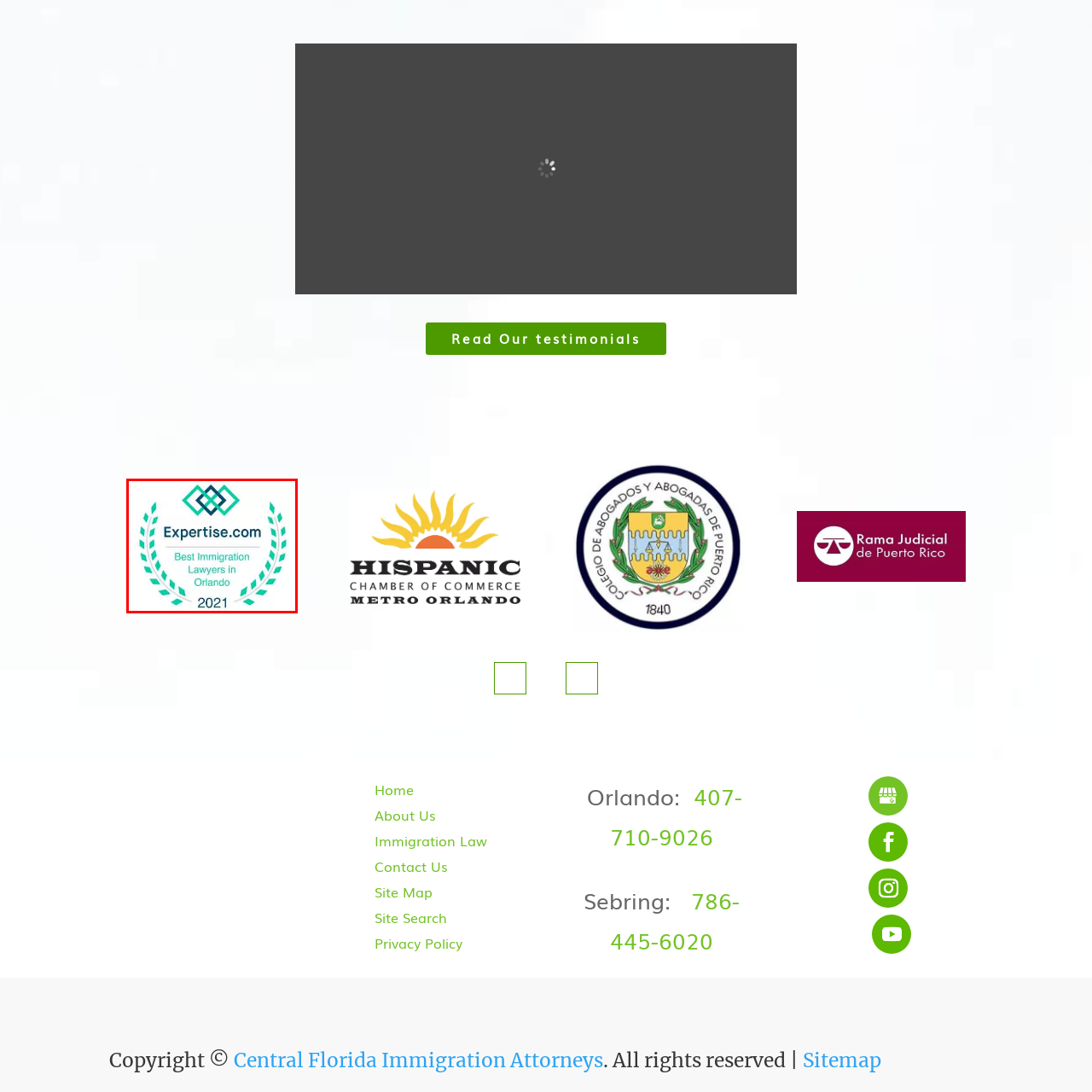Explain in detail what is depicted in the image enclosed by the red boundary.

The image showcases a prestigious award from Expertise.com, highlighting the recognition of the "Best Immigration Lawyers in Orlando" for the year 2021. Featuring a badge design adorned with a stylized emblem at the top and an elegant laurel wreath encircling the text, it signifies a high standard of excellence in legal services. The prominent text identifies "Expertise.com" as the awarding body, reinforcing its credibility in the field. This award serves as a testament to the outstanding reputation and proficiency of the awarded immigration attorneys based in Orlando, emphasizing their commitment to providing exceptional legal support to clients in immigration matters.